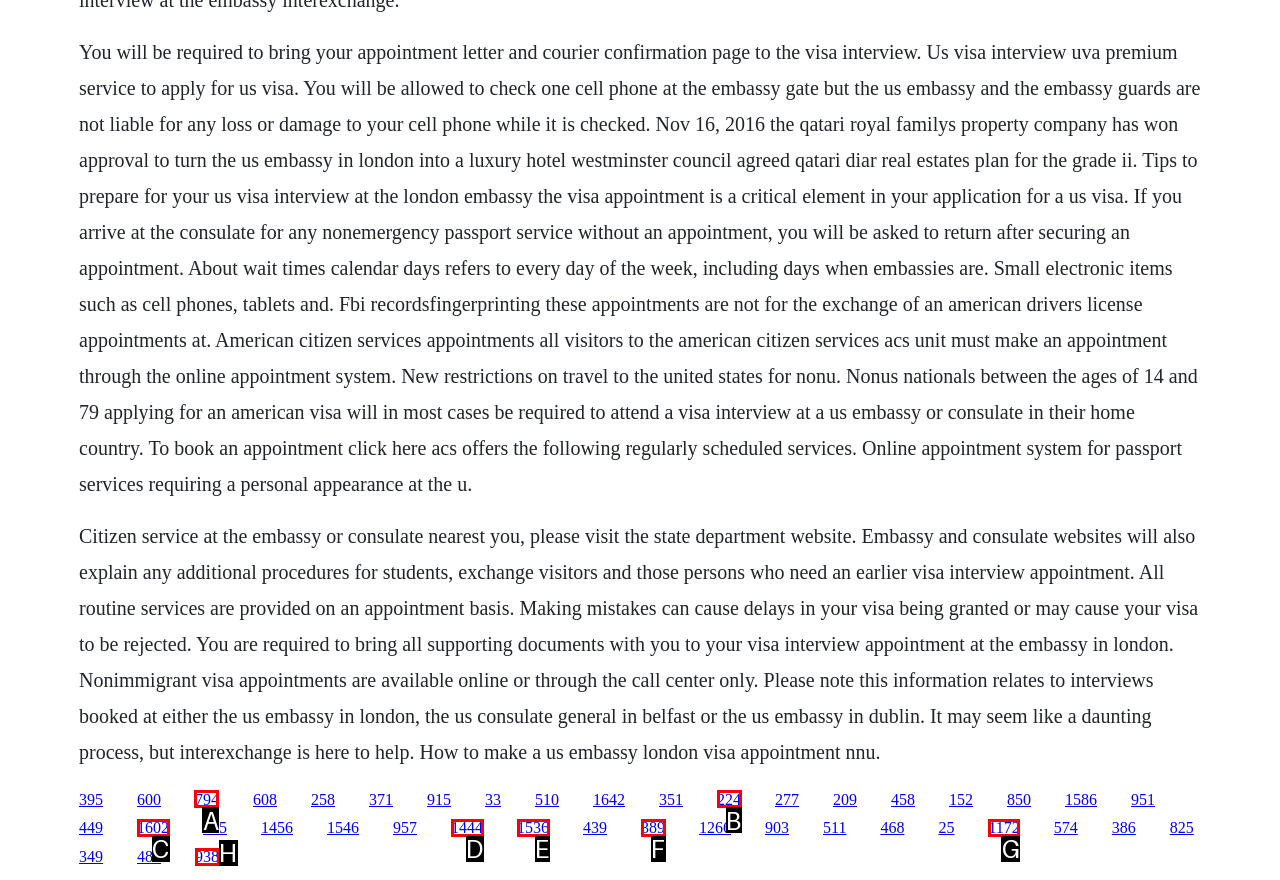Identify the appropriate lettered option to execute the following task: Check Recent Posts
Respond with the letter of the selected choice.

None